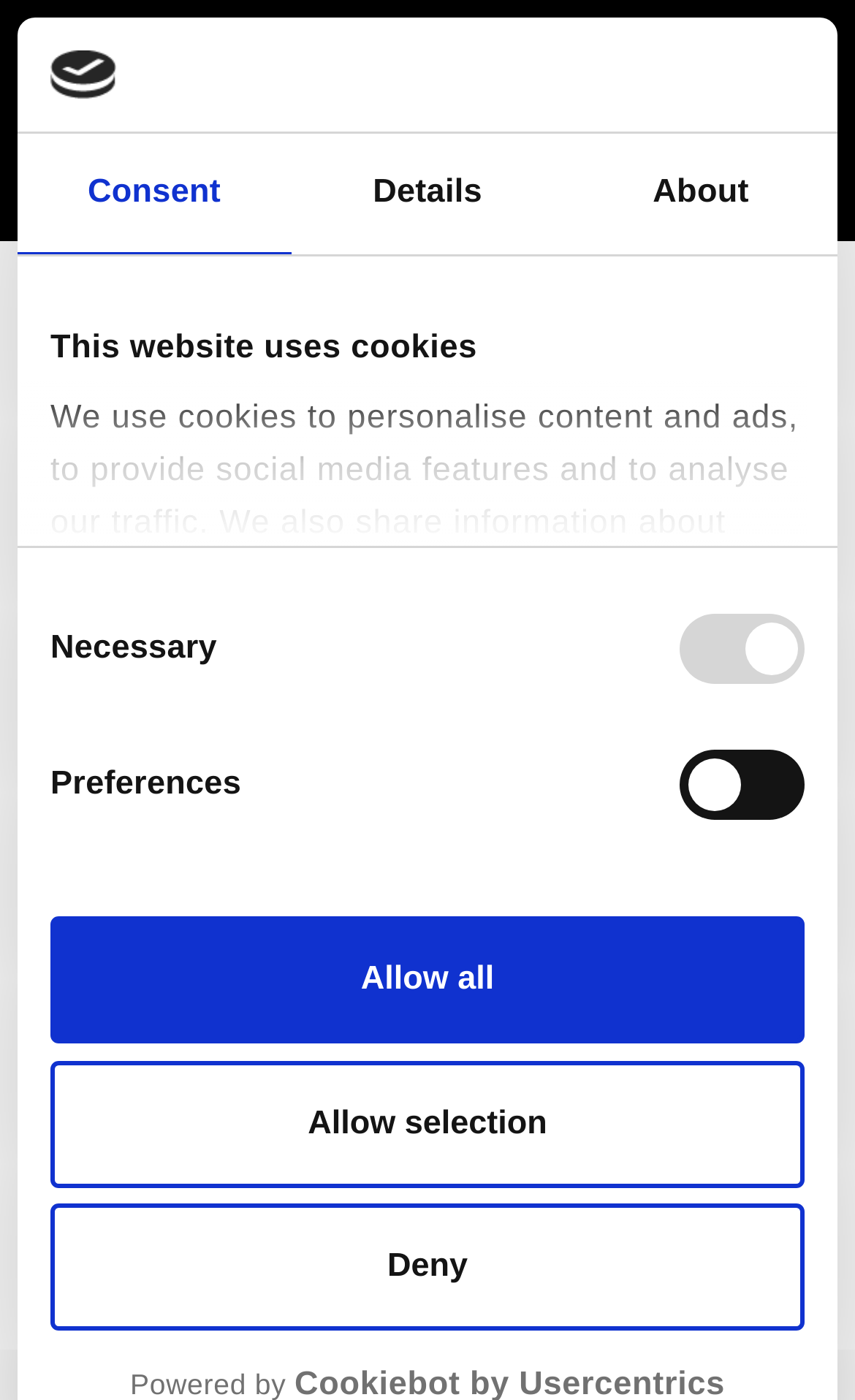Provide the bounding box coordinates of the HTML element this sentence describes: "Menu". The bounding box coordinates consist of four float numbers between 0 and 1, i.e., [left, top, right, bottom].

None